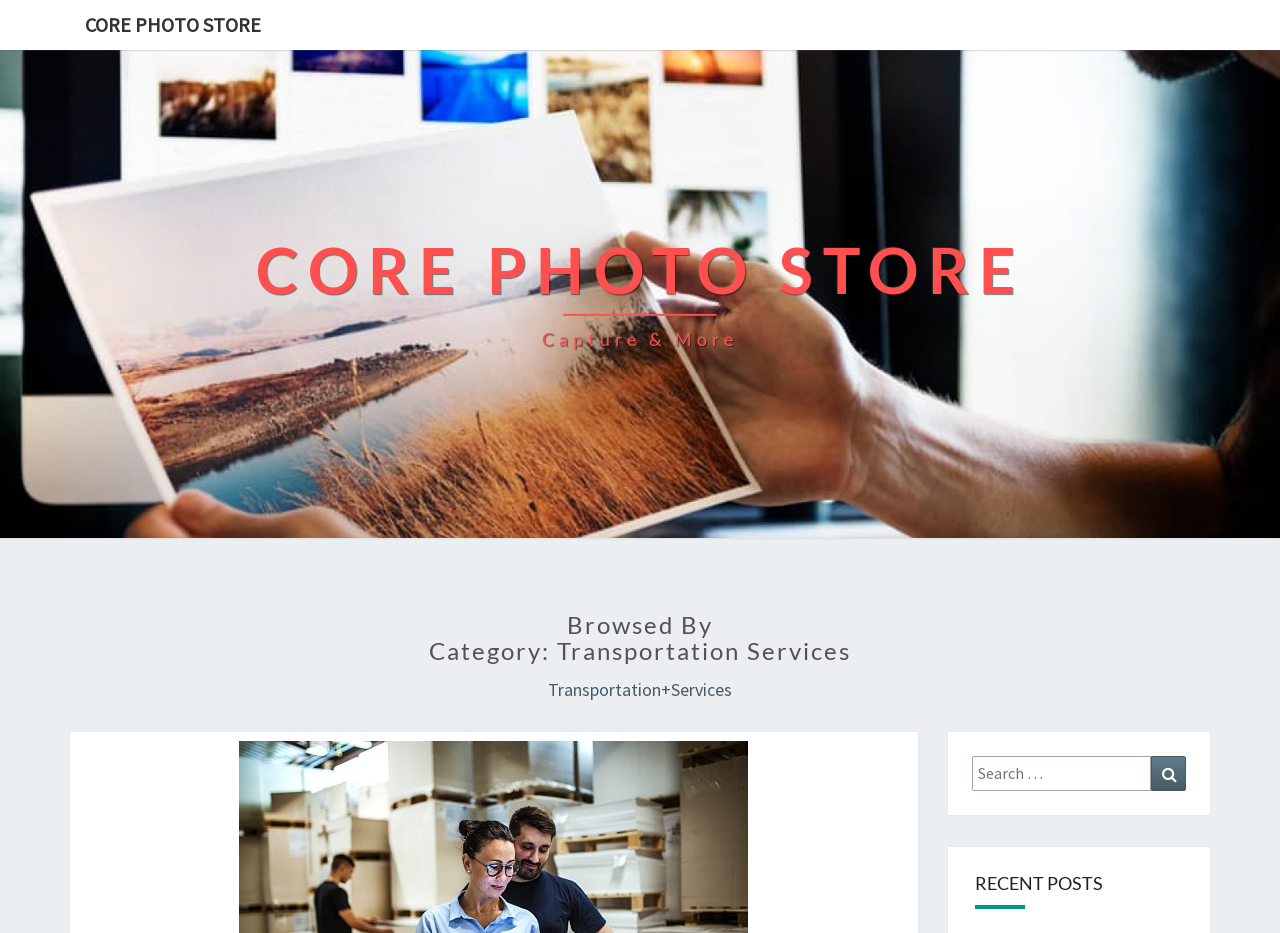Identify the bounding box for the UI element described as: "Core Photo Store". Ensure the coordinates are four float numbers between 0 and 1, formatted as [left, top, right, bottom].

[0.055, 0.0, 0.216, 0.054]